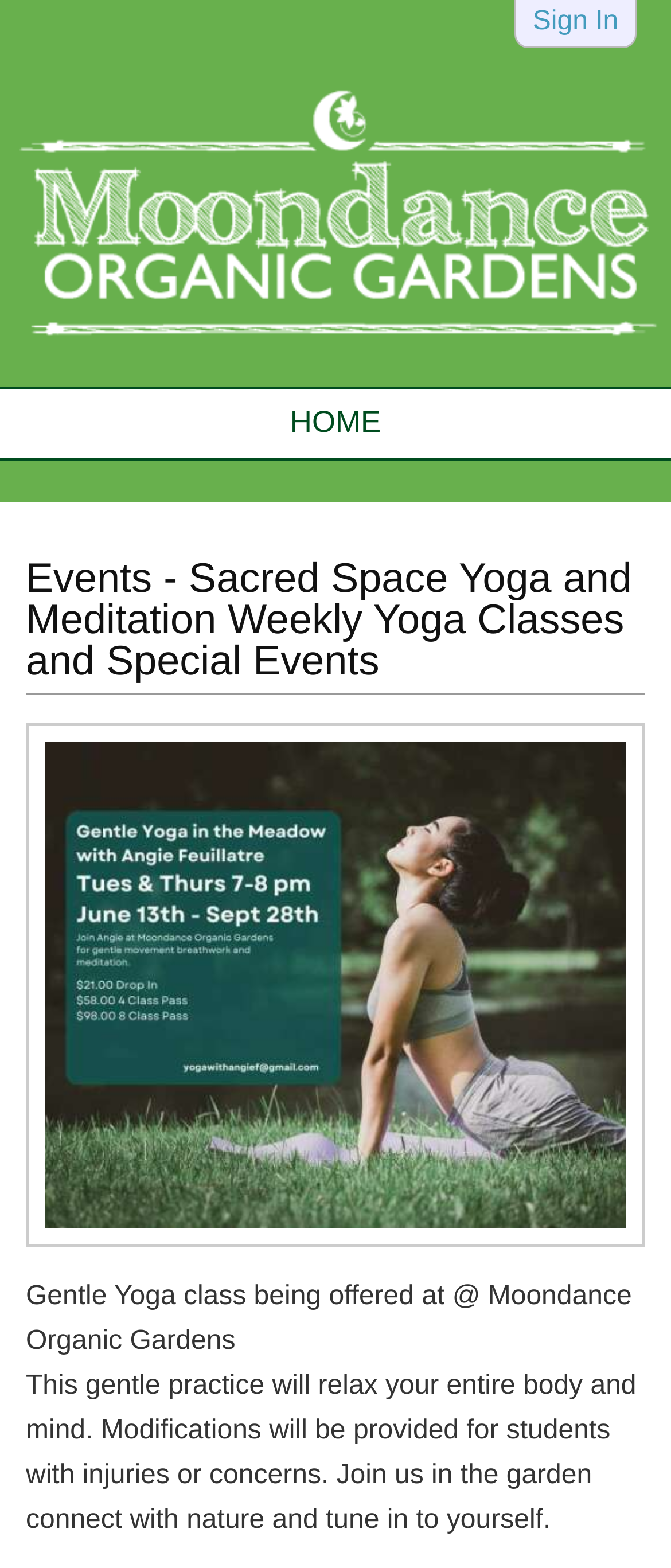Identify the bounding box of the HTML element described here: "Home". Provide the coordinates as four float numbers between 0 and 1: [left, top, right, bottom].

[0.0, 0.248, 1.0, 0.292]